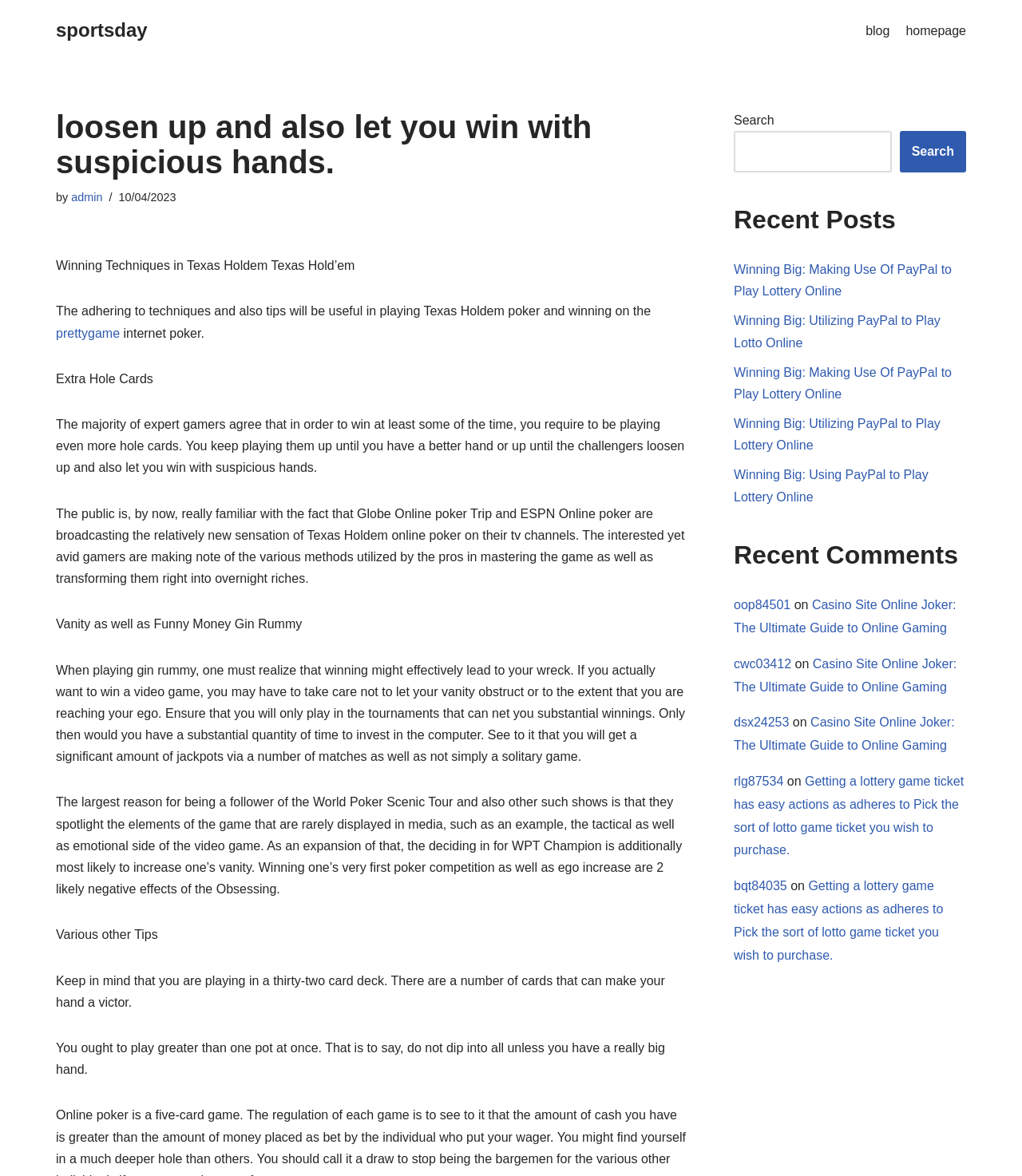Can you give a comprehensive explanation to the question given the content of the image?
What is the consequence of winning a game of gin rummy?

The article states that winning a game of gin rummy can lead to vanity and ego increase, which can be detrimental to one's gameplay and overall well-being.